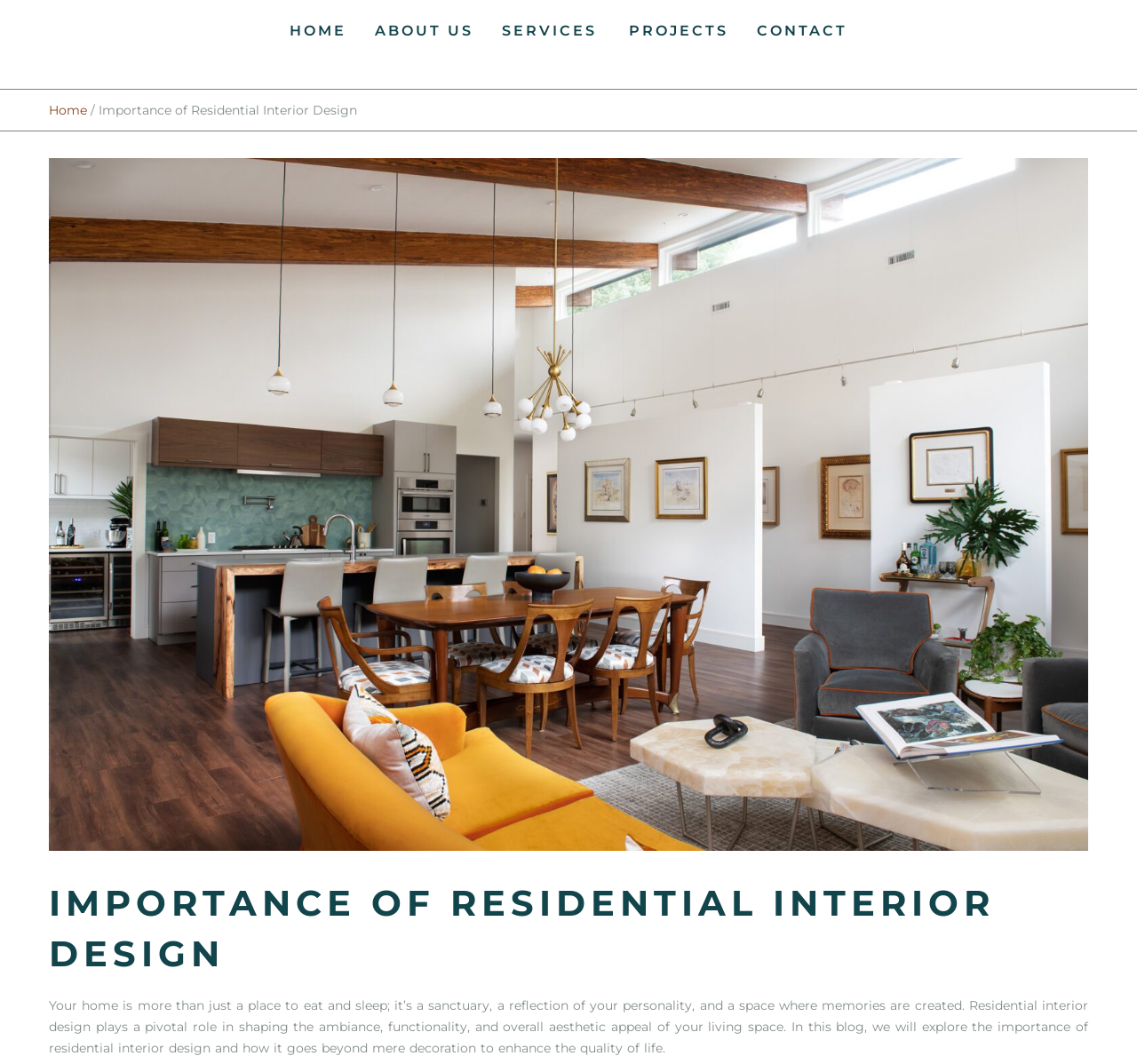Find the bounding box coordinates for the UI element whose description is: "Contact". The coordinates should be four float numbers between 0 and 1, in the format [left, top, right, bottom].

[0.653, 0.0, 0.758, 0.058]